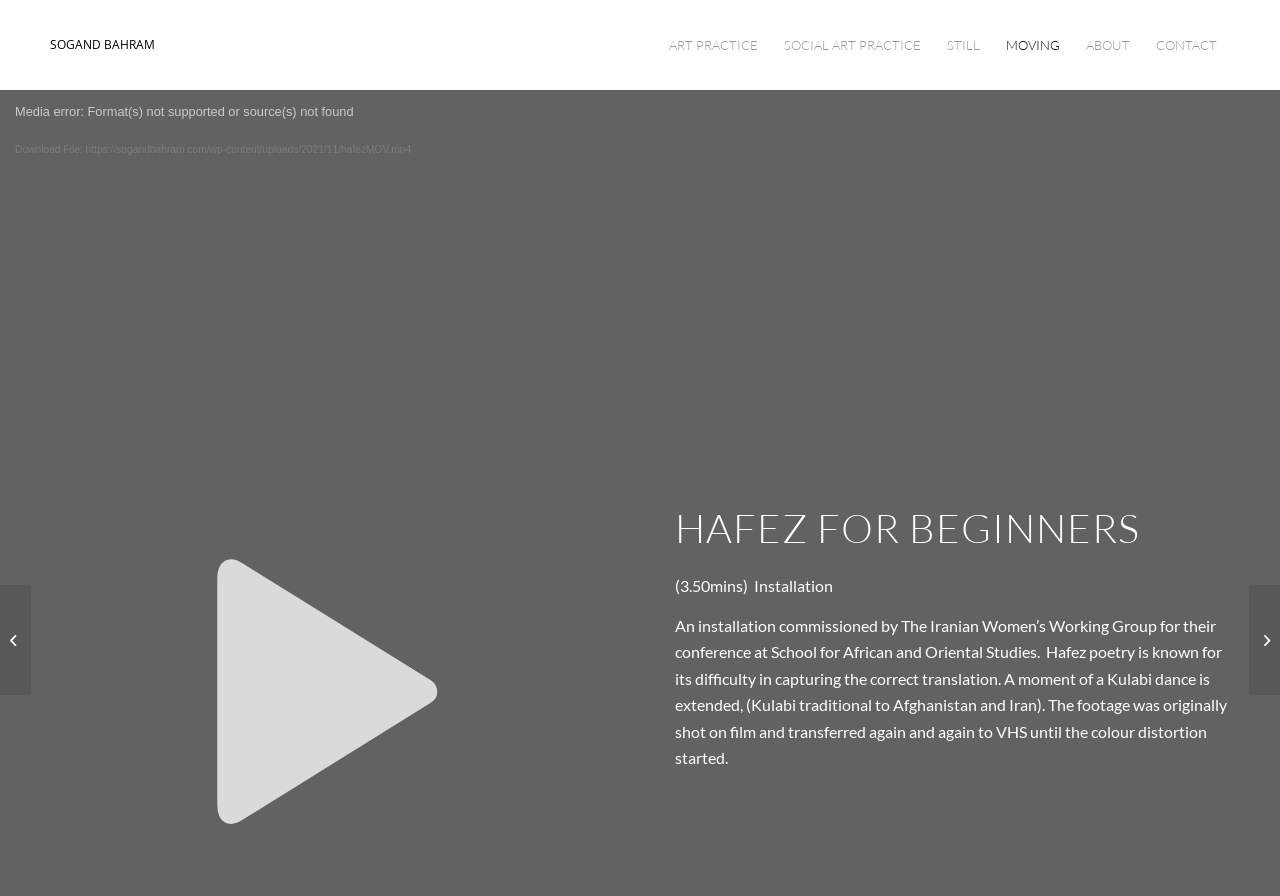What is the name of the dance mentioned in the installation description?
Relying on the image, give a concise answer in one word or a brief phrase.

Kulabi dance